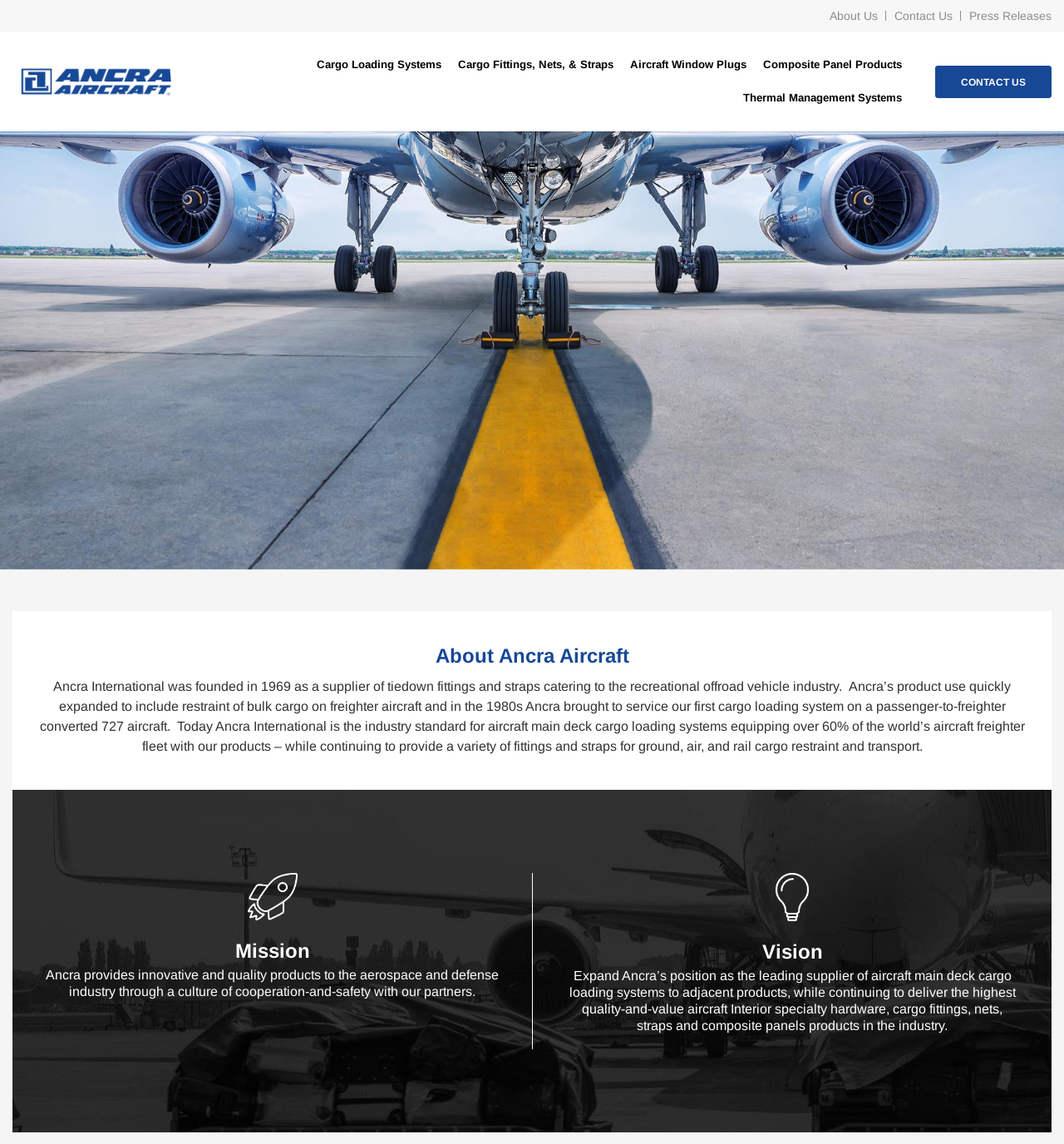Use a single word or phrase to answer the question: What is the mission of Ancra Aircraft?

Cooperation and safety